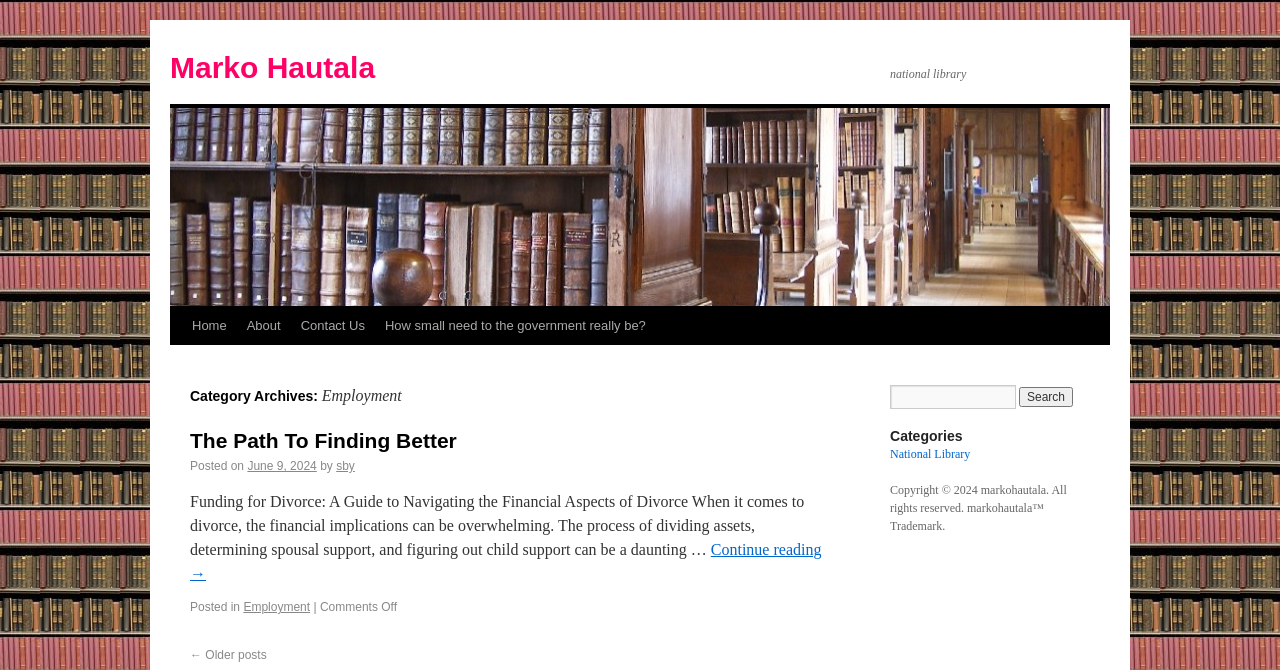Determine the bounding box for the described UI element: "Marko Hautala".

[0.133, 0.076, 0.293, 0.125]